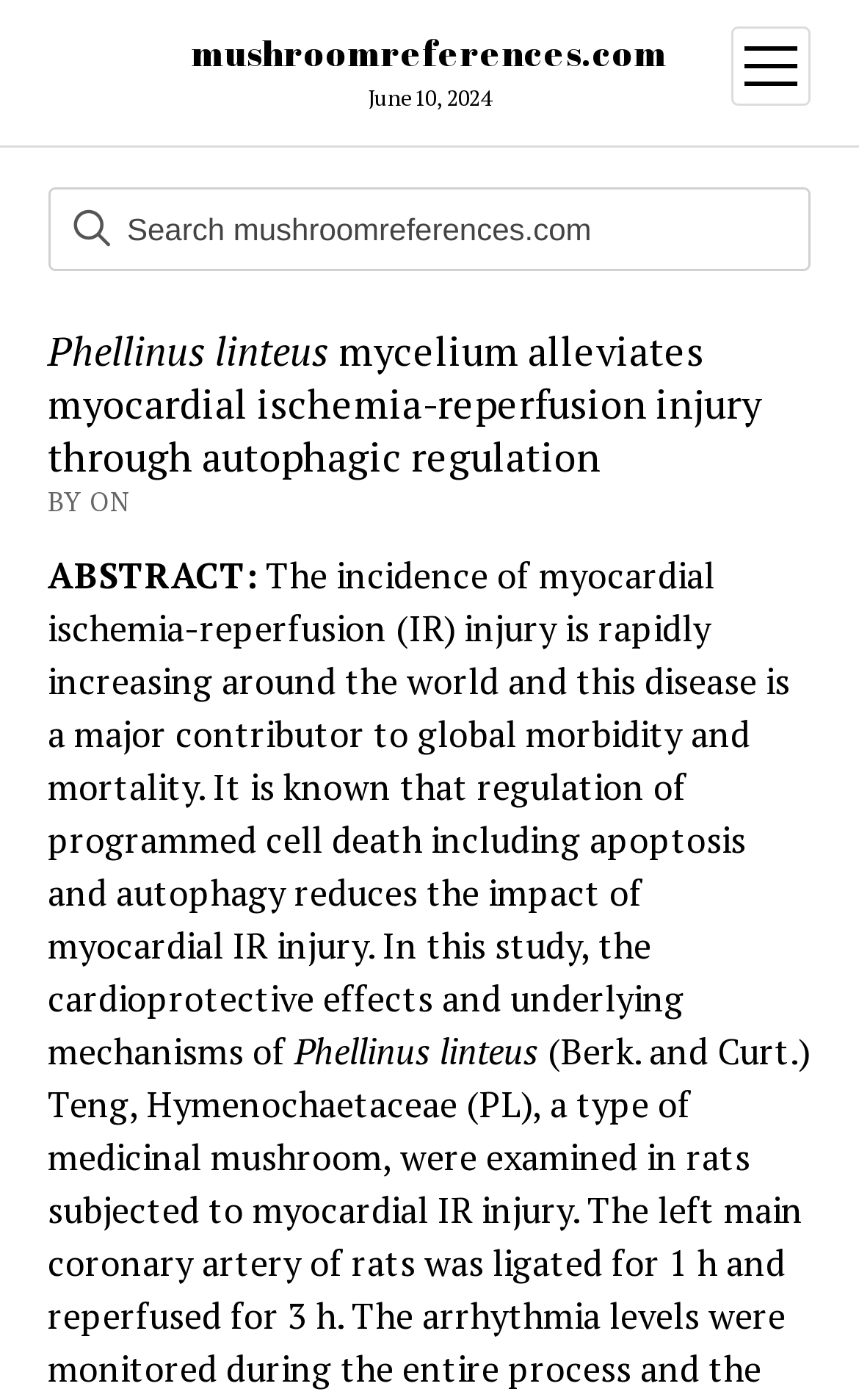What is the name of the mushroom mentioned in the article?
Based on the screenshot, answer the question with a single word or phrase.

Phellinus linteus